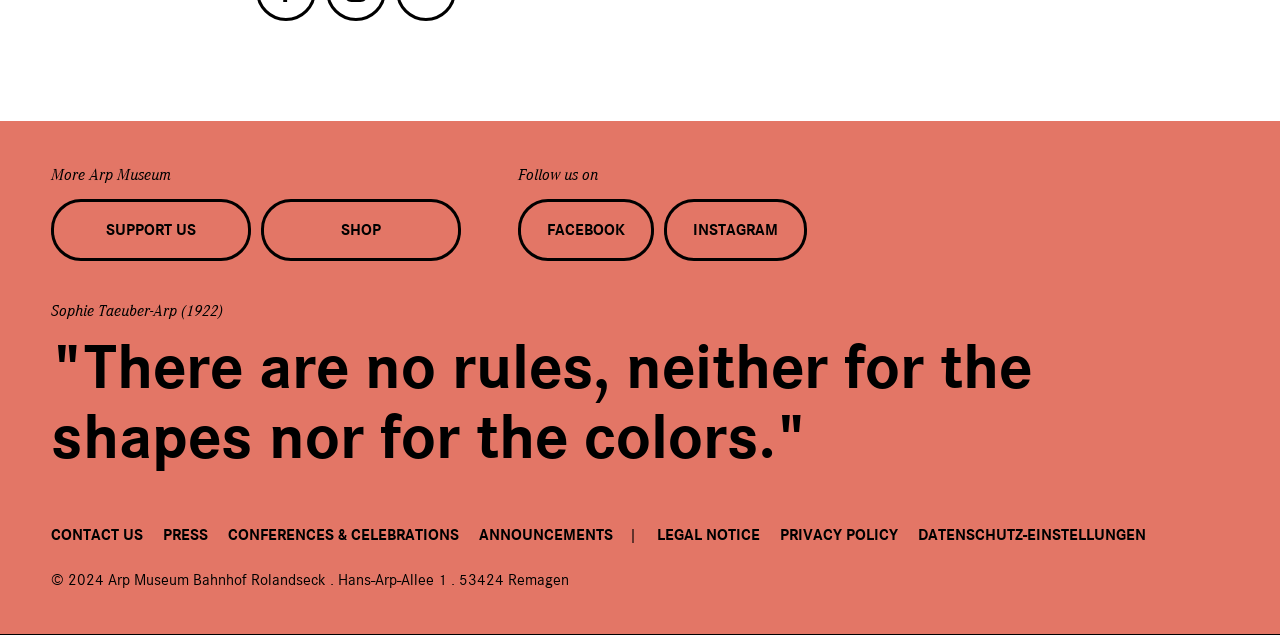Identify the bounding box coordinates for the UI element described by the following text: "Contact us". Provide the coordinates as four float numbers between 0 and 1, in the format [left, top, right, bottom].

[0.04, 0.821, 0.112, 0.866]